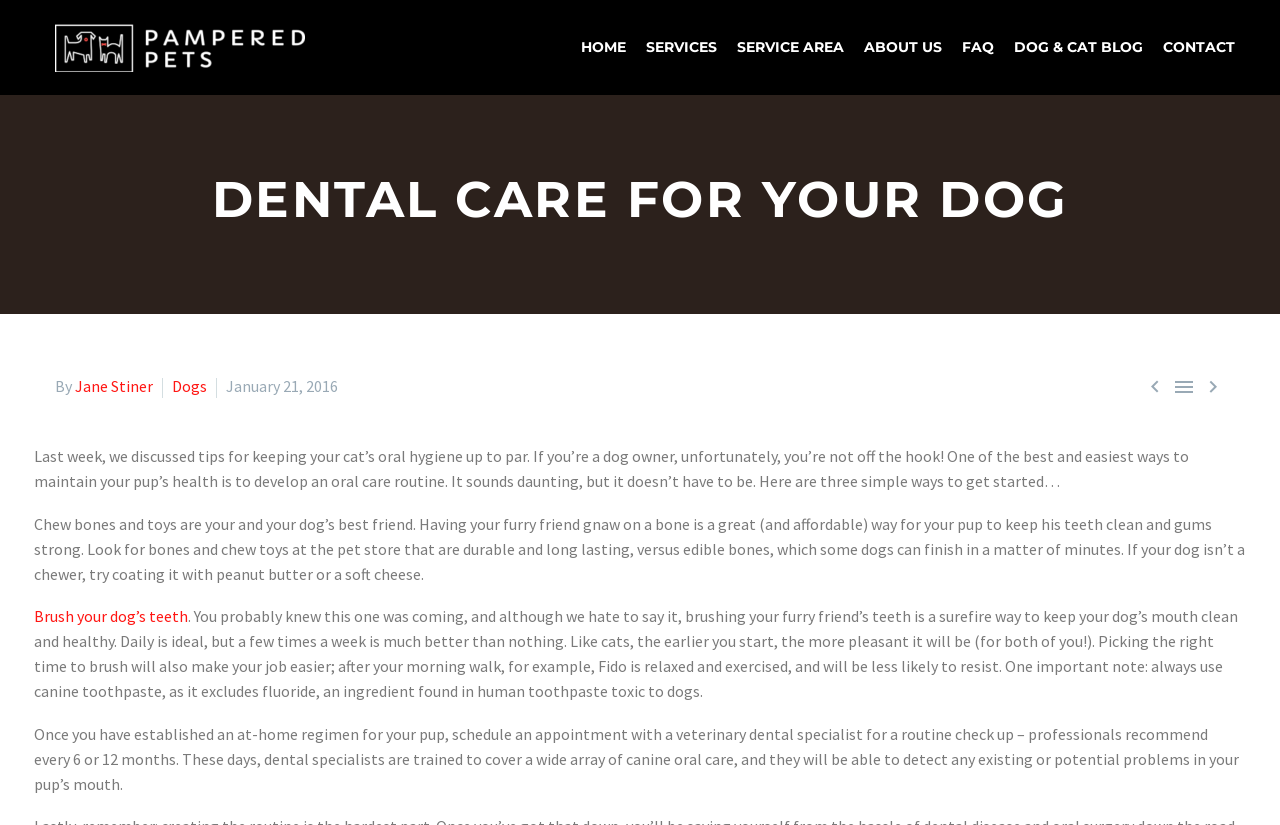What is the recommended frequency for brushing a dog's teeth?
Look at the image and respond with a single word or a short phrase.

Daily or a few times a week